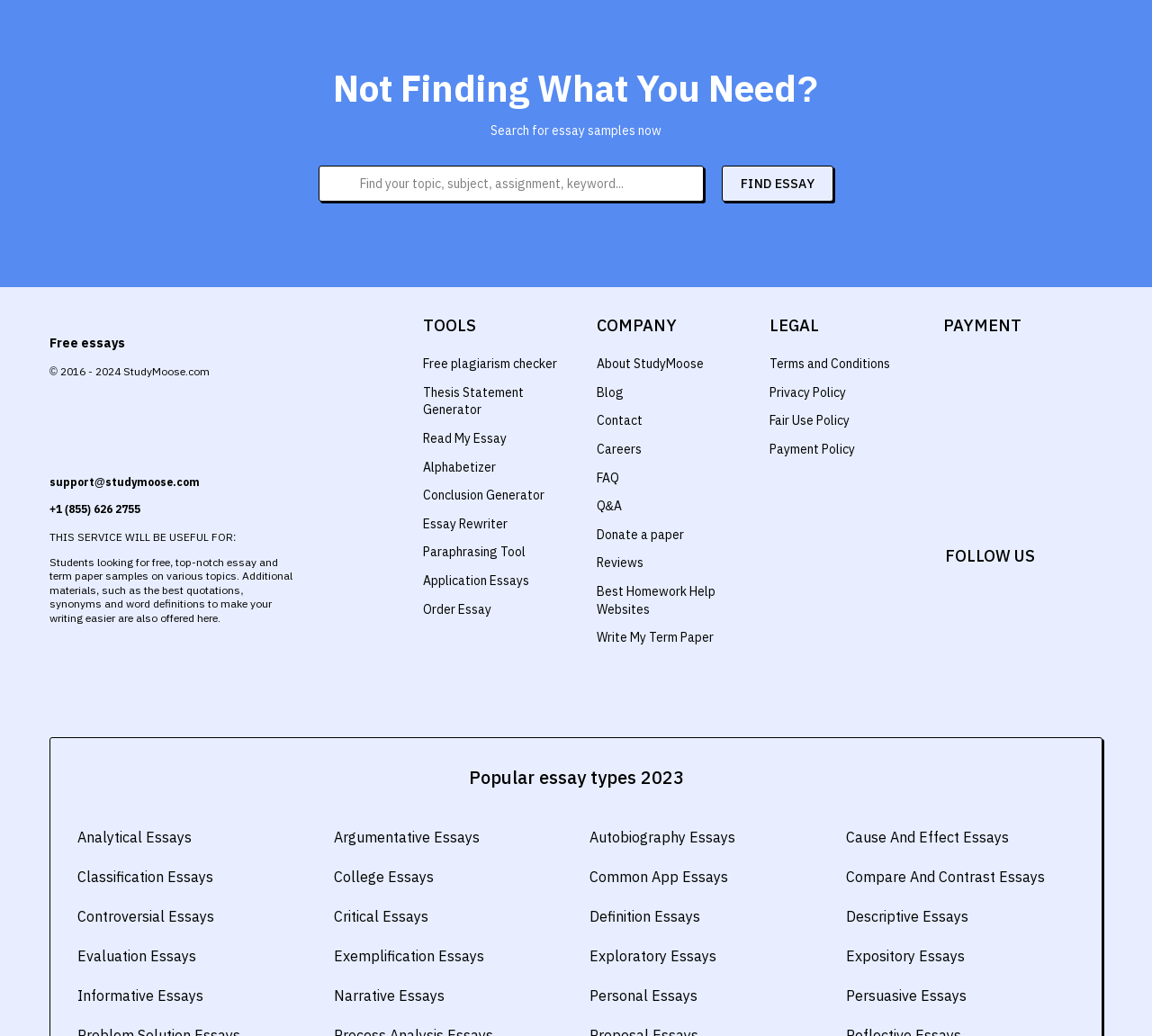What is the name of the website?
Refer to the image and provide a detailed answer to the question.

The name of the website can be found in the top-left corner of the webpage, where the logo 'StudyMoose.com' is displayed.